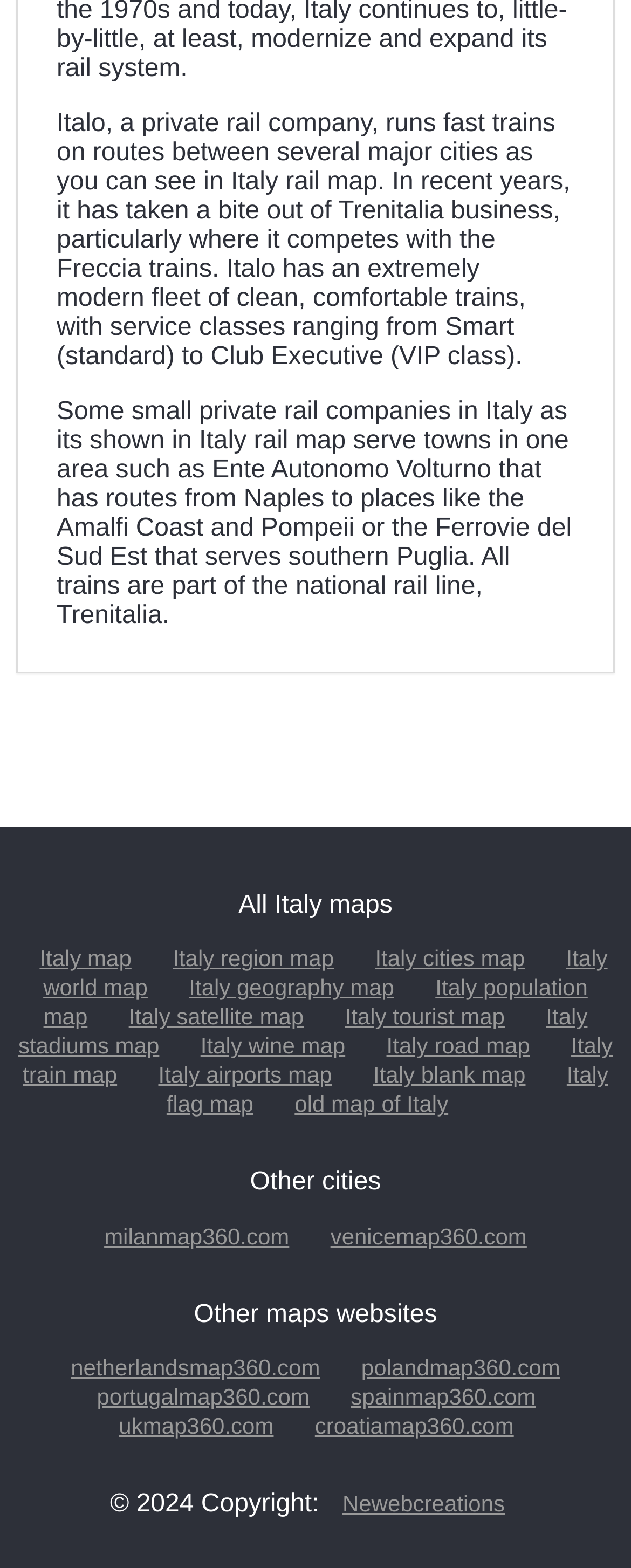Find and indicate the bounding box coordinates of the region you should select to follow the given instruction: "Go to Newebcreations".

[0.517, 0.951, 0.826, 0.967]